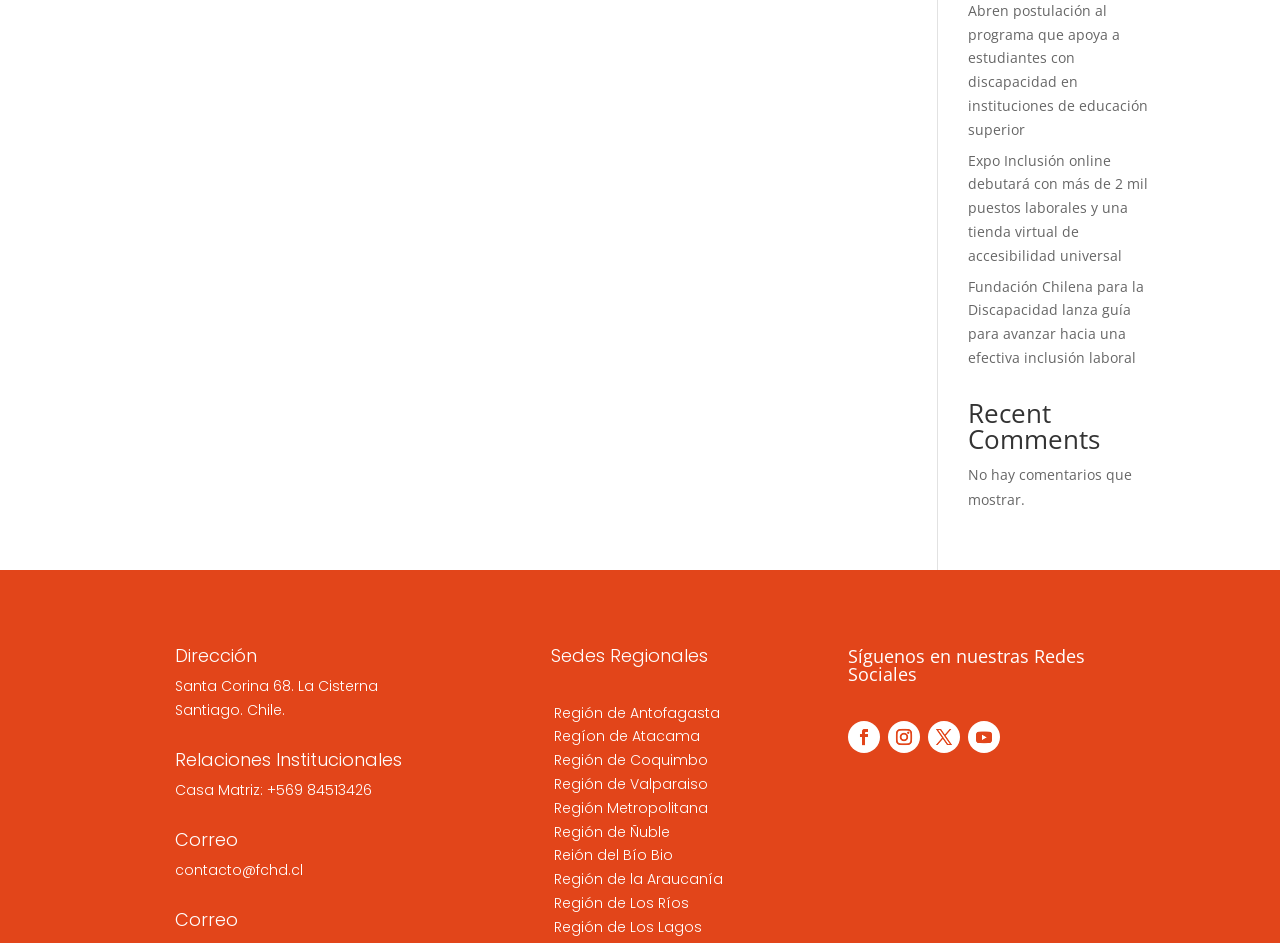What is the email address of the organization?
Please provide a comprehensive and detailed answer to the question.

I found the email address by looking at the 'Correo' section, which is located in a LayoutTable element. The email address is provided in a StaticText element with the text 'contacto@fchd.cl'.